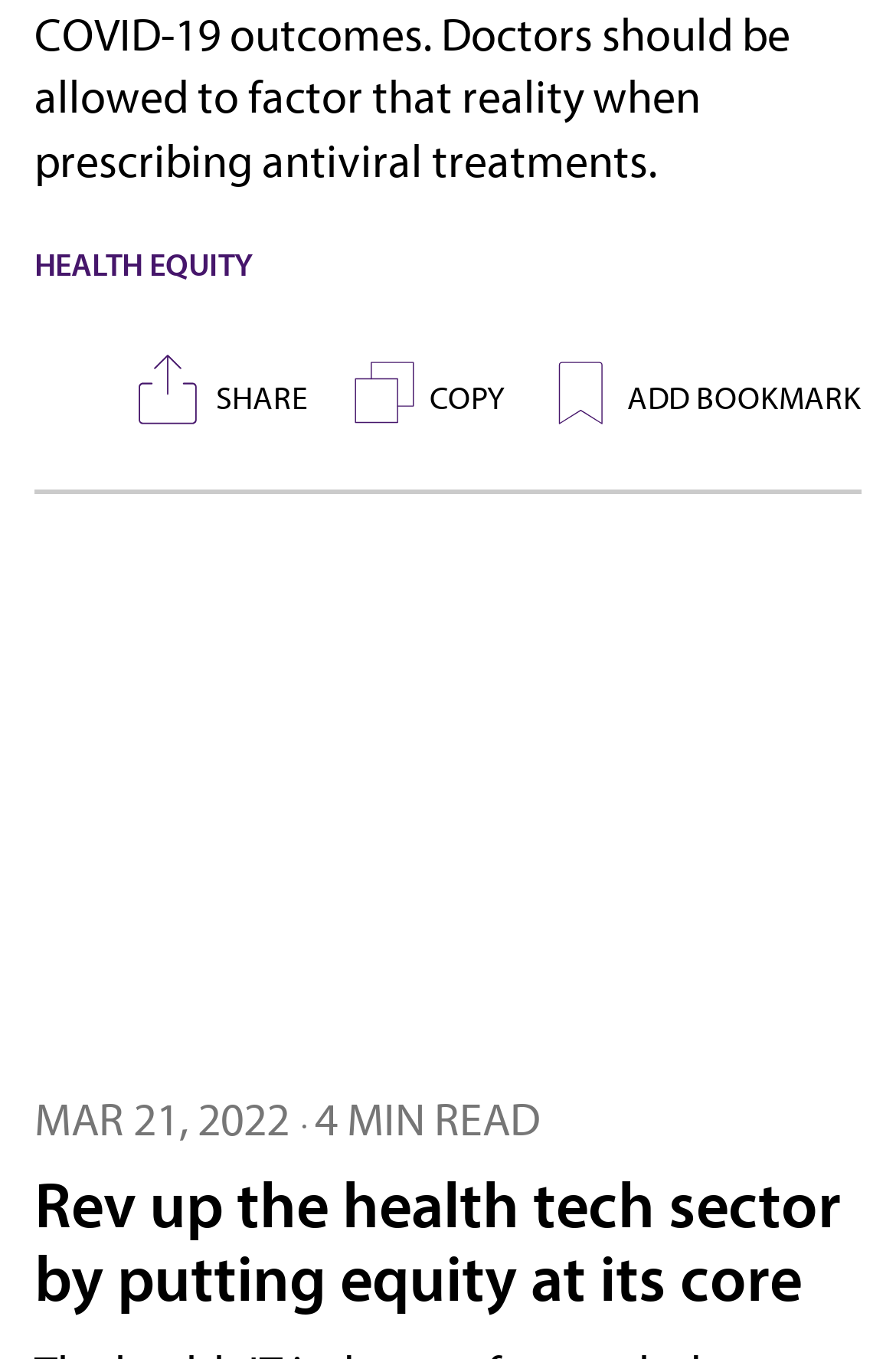Given the element description, predict the bounding box coordinates in the format (top-left x, top-left y, bottom-right x, bottom-right y). Make sure all values are between 0 and 1. Here is the element description: AMA Insurance

[0.309, 0.658, 0.691, 0.7]